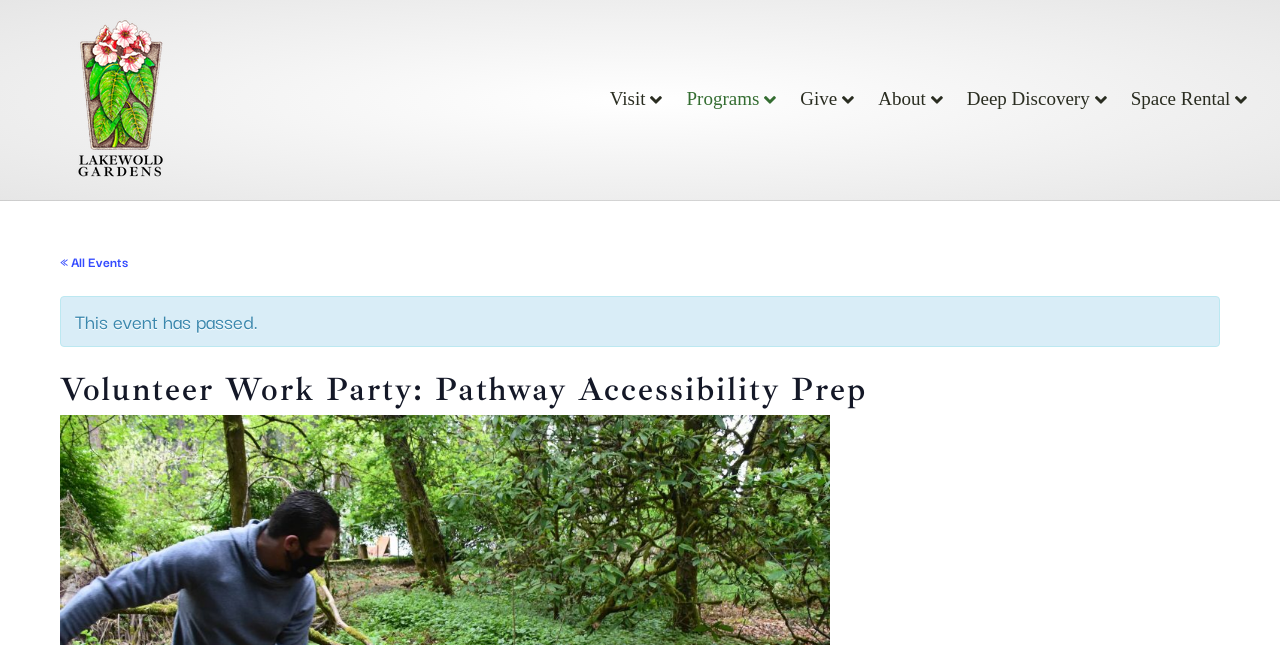Describe all significant elements and features of the webpage.

The webpage appears to be an event page for a volunteer work party at Lakewold Gardens, focused on pathway accessibility preparation. At the top left of the page, there is a link to "Lakewold Gardens" accompanied by an image with the same name. 

Below this, there is a navigation menu spanning across the top of the page, containing links to various sections of the website, including "Visit", "Programs", "Give", "About", "Deep Discovery", and "Space Rental". 

On the left side of the page, there is a link to "« All Events", indicating that this is a specific event page. Next to this link, there is a static text stating "This event has passed." 

The main content of the page is headed by a title "Volunteer Work Party: Pathway Accessibility Prep", which occupies a significant portion of the page. The meta description suggests that the event is focused on removing pea gravel to make the pathways more accessible for wheelchairs and walkers.